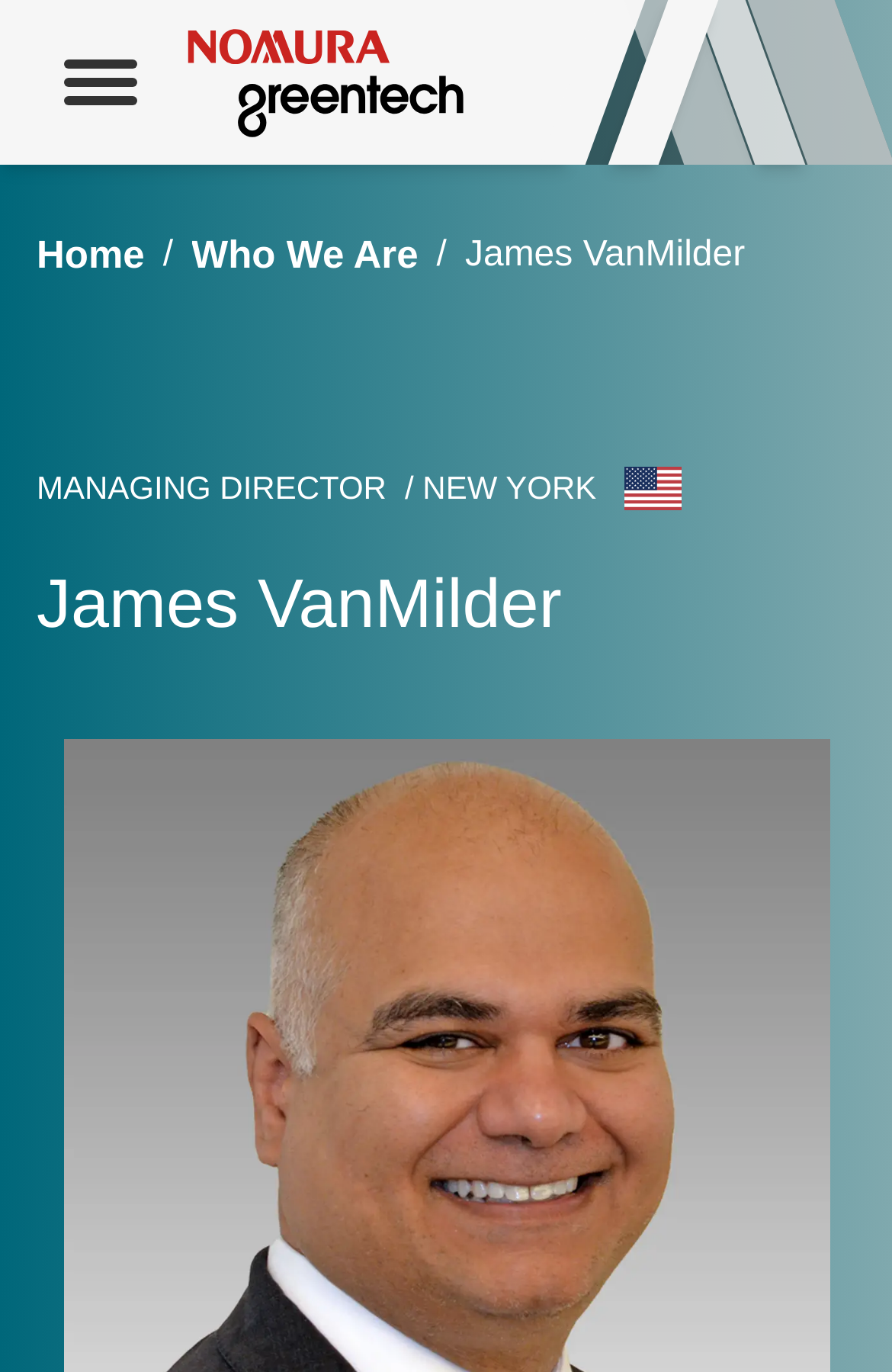Given the element description "Home", identify the bounding box of the corresponding UI element.

[0.041, 0.167, 0.162, 0.207]